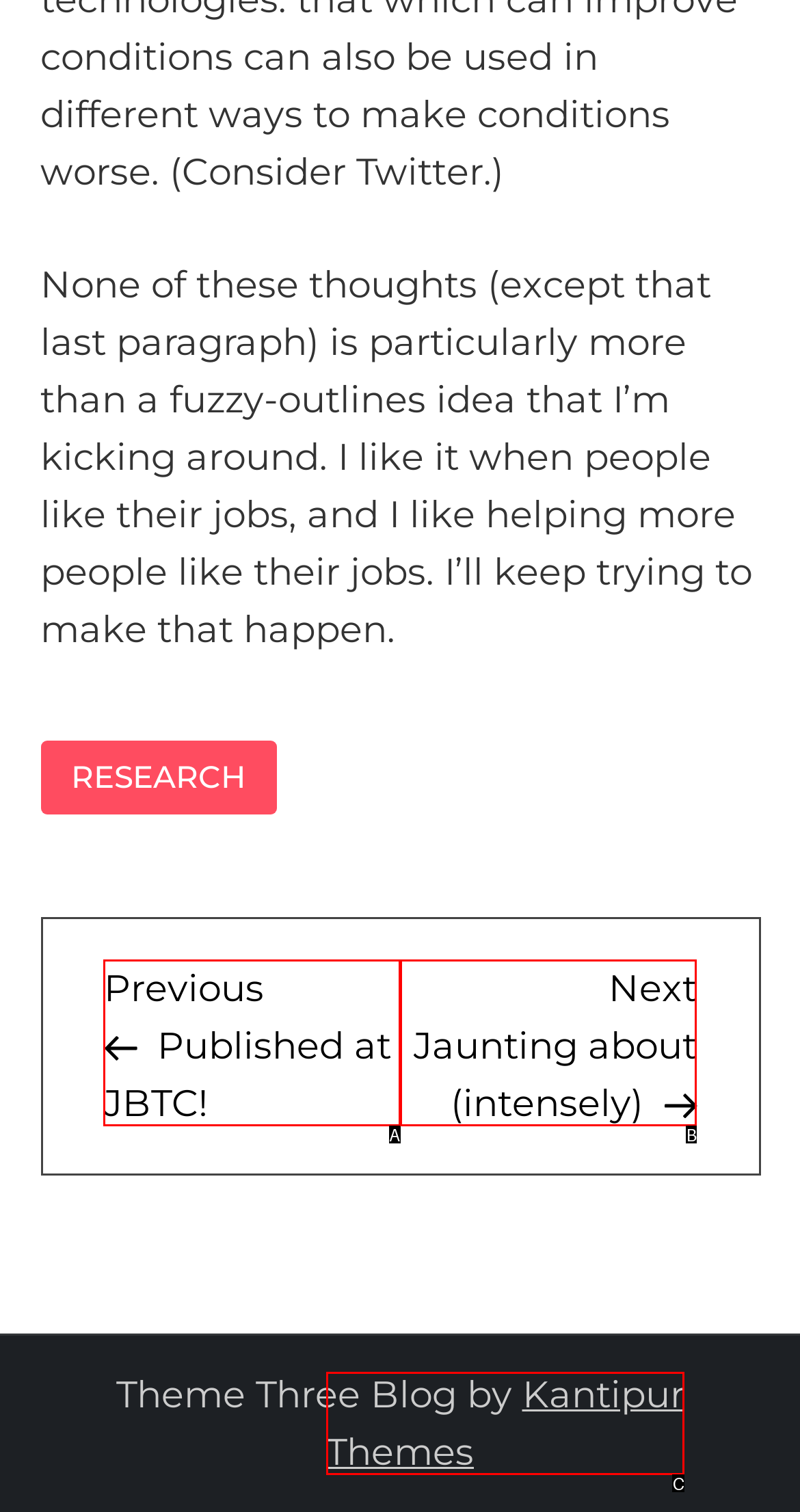Select the letter that aligns with the description: Kantipur Themes. Answer with the letter of the selected option directly.

C